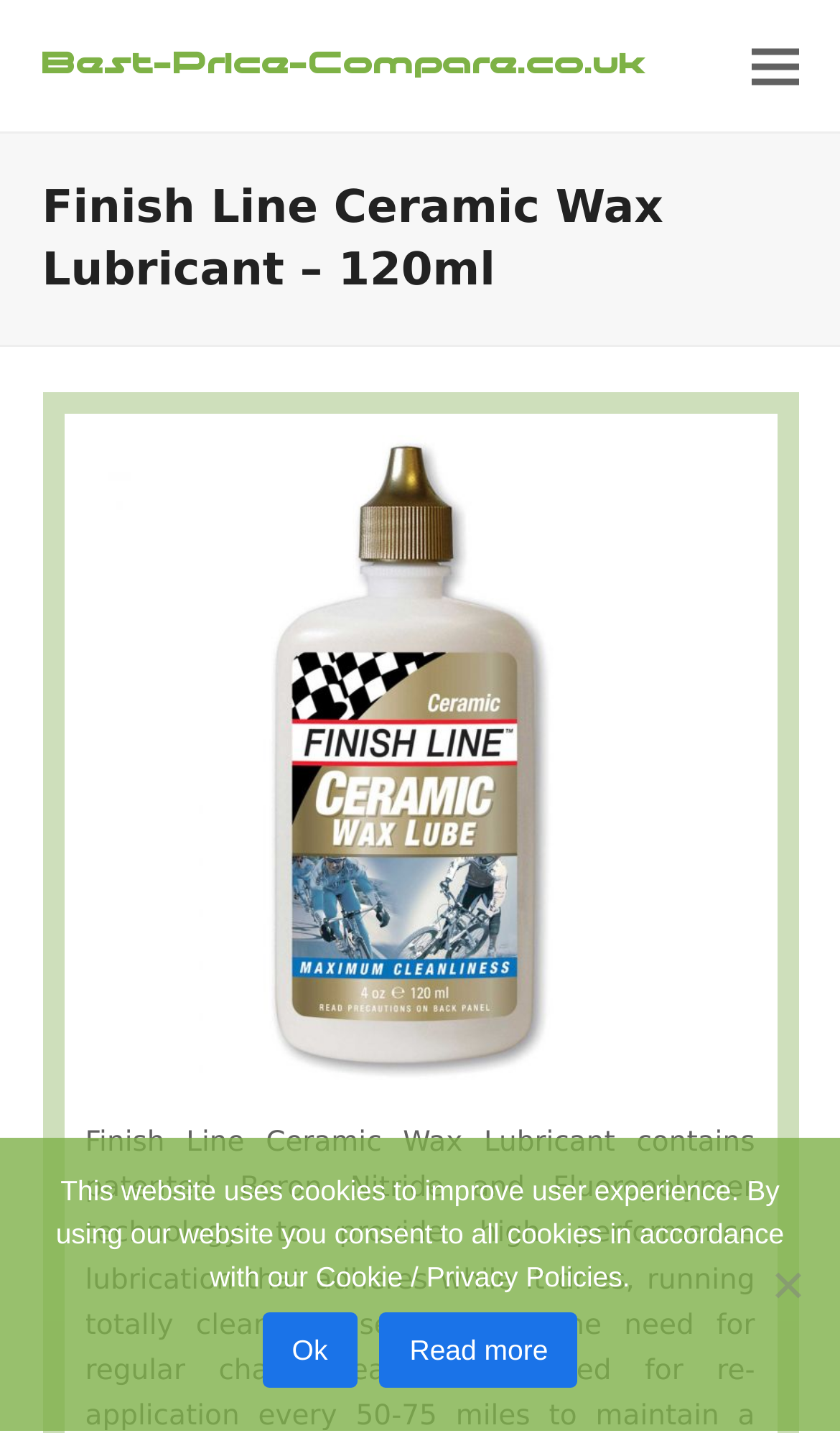Please provide the main heading of the webpage content.

Finish Line Ceramic Wax Lubricant – 120ml